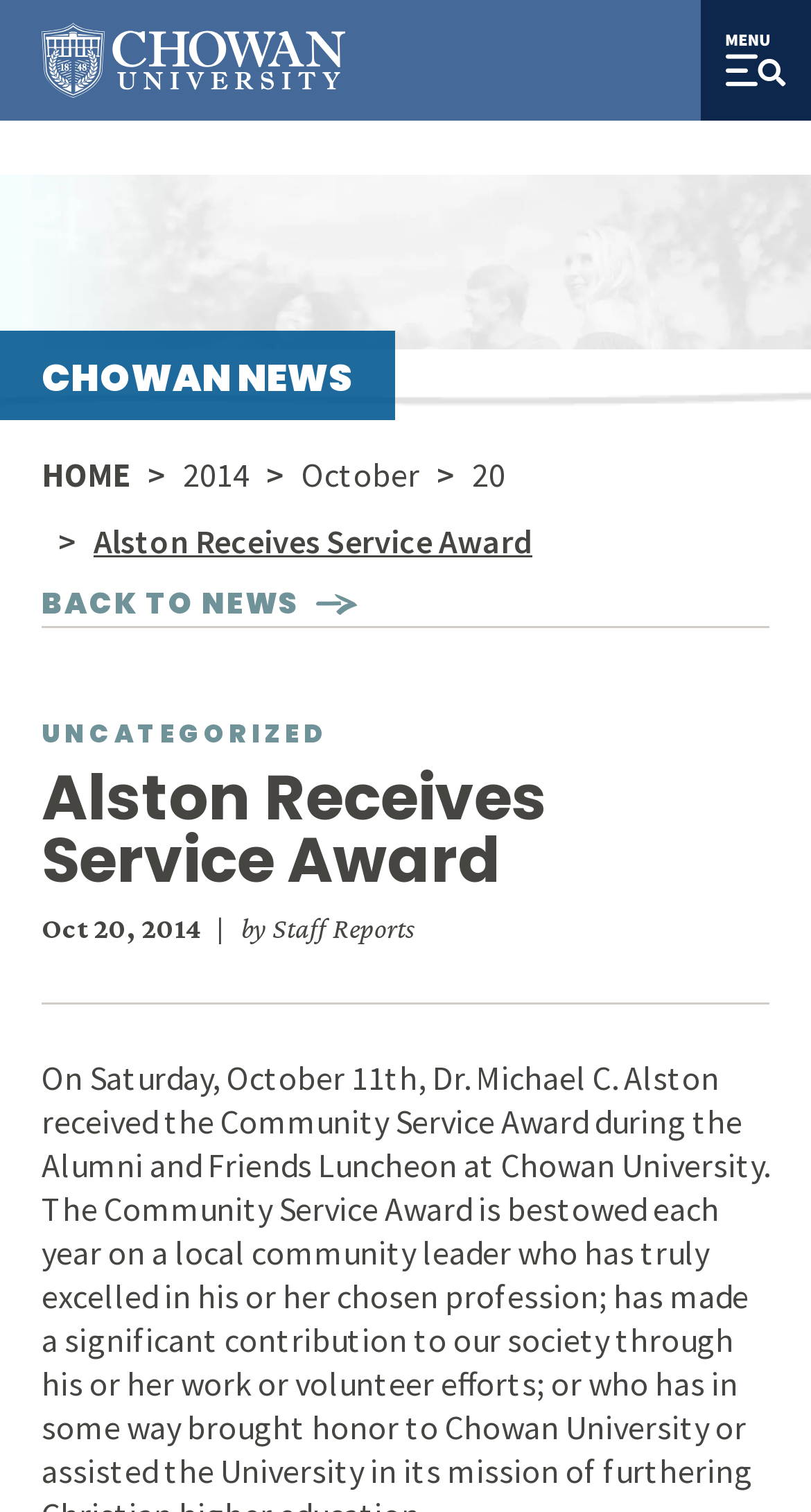Show the bounding box coordinates for the HTML element as described: "20".

[0.582, 0.292, 0.623, 0.336]